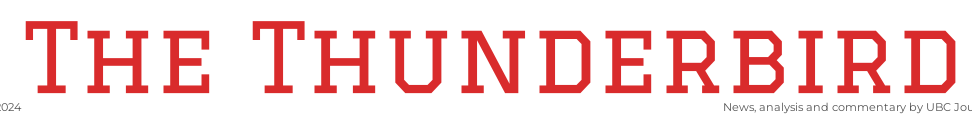Outline with detail what the image portrays.

The image displays the bold title "THE THUNDERBIRD" in large, striking red letters, serving as the prominent header for the publication. Below the title, a smaller text reads, "News, analysis and commentary by UBC Journalism students," indicating that the content comes from a student-led journalistic platform. This layout effectively highlights the publication's focus on delivering insightful news and commentary, attributed to the University of British Columbia's Journalism program. The design combines a modern aesthetic with a traditional journalistic ethos, reflecting the publication's commitment to quality reporting and analysis.